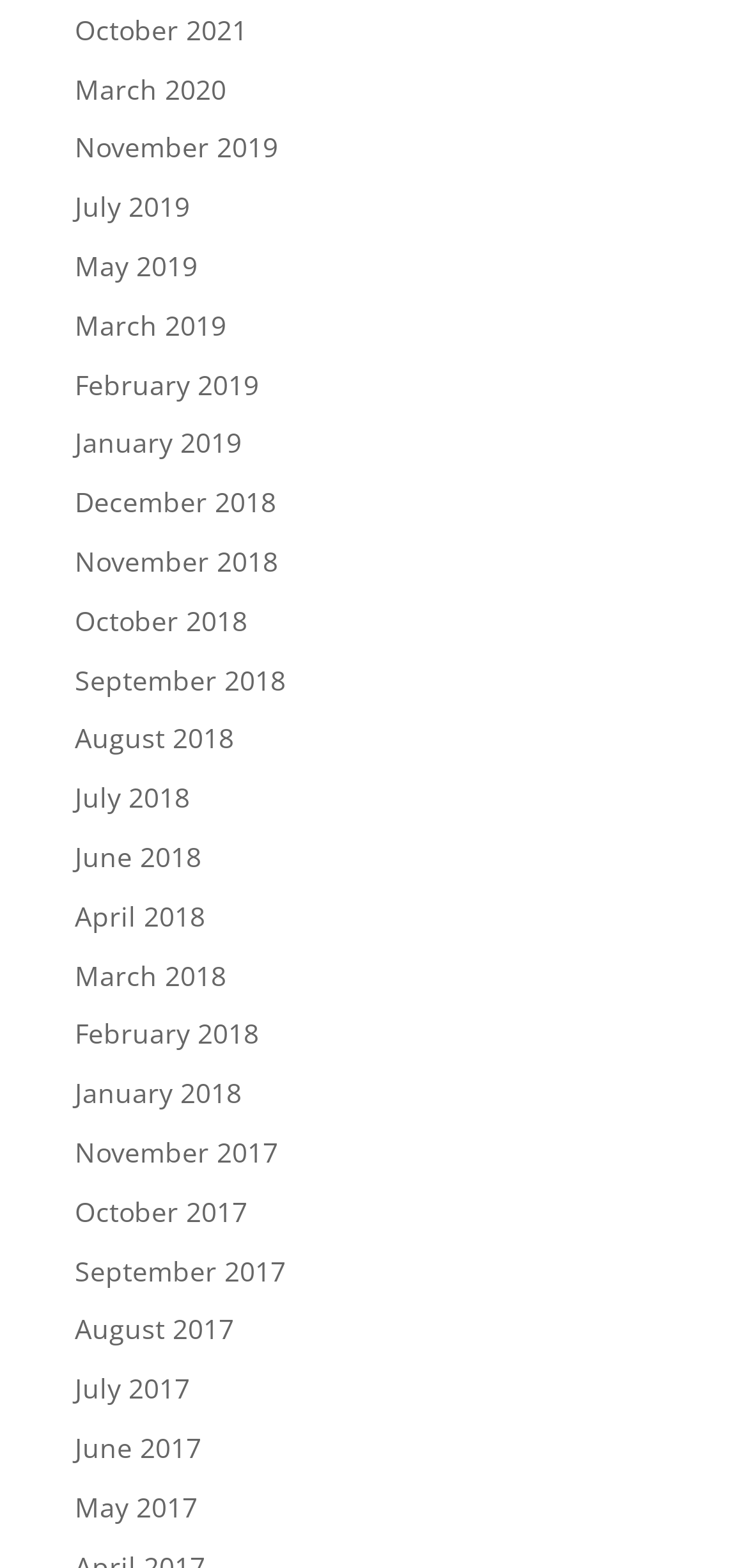Please specify the bounding box coordinates for the clickable region that will help you carry out the instruction: "view November 2019".

[0.1, 0.082, 0.372, 0.106]